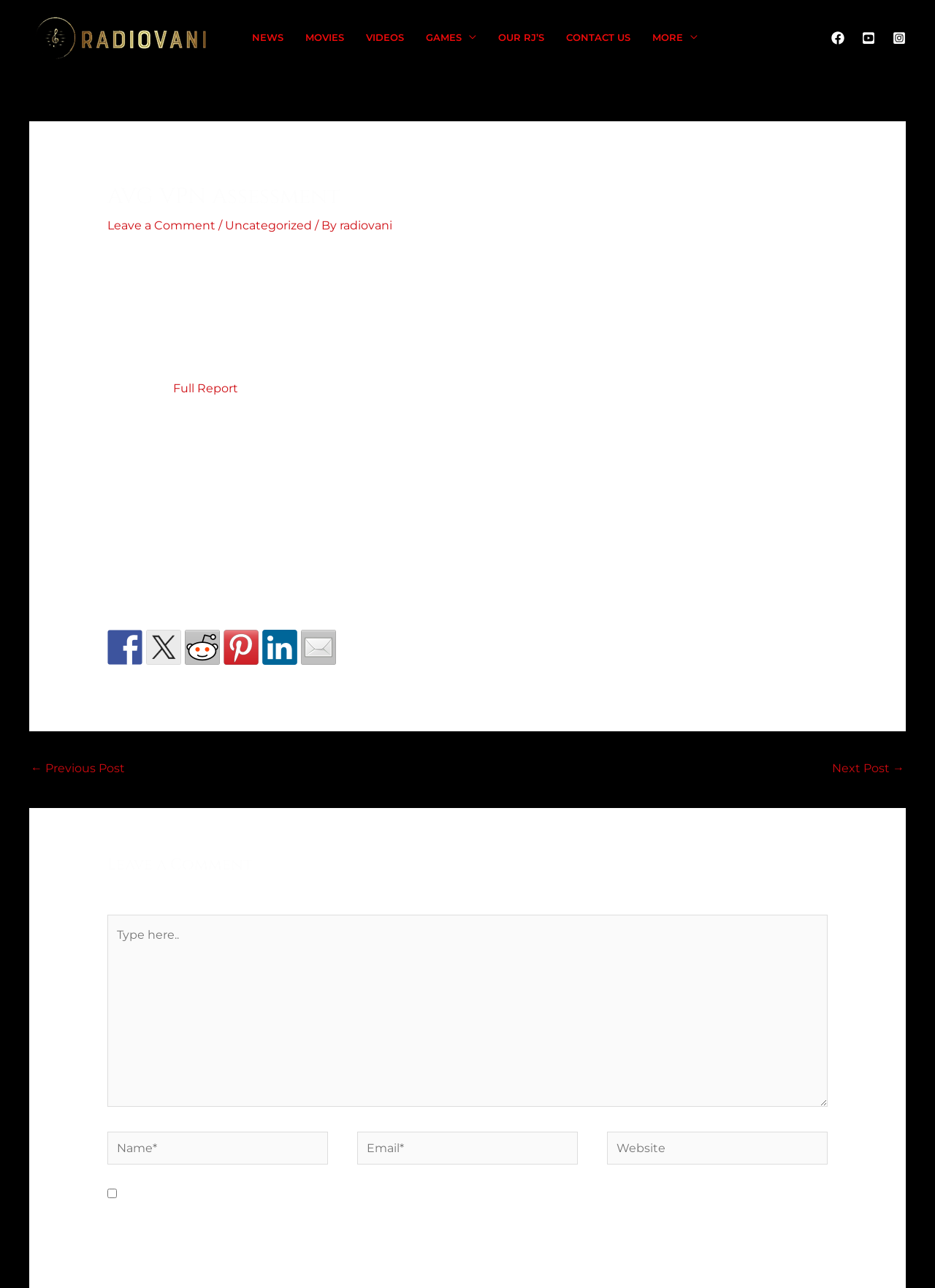Find the bounding box coordinates of the clickable element required to execute the following instruction: "Post a comment". Provide the coordinates as four float numbers between 0 and 1, i.e., [left, top, right, bottom].

[0.115, 0.945, 0.256, 0.97]